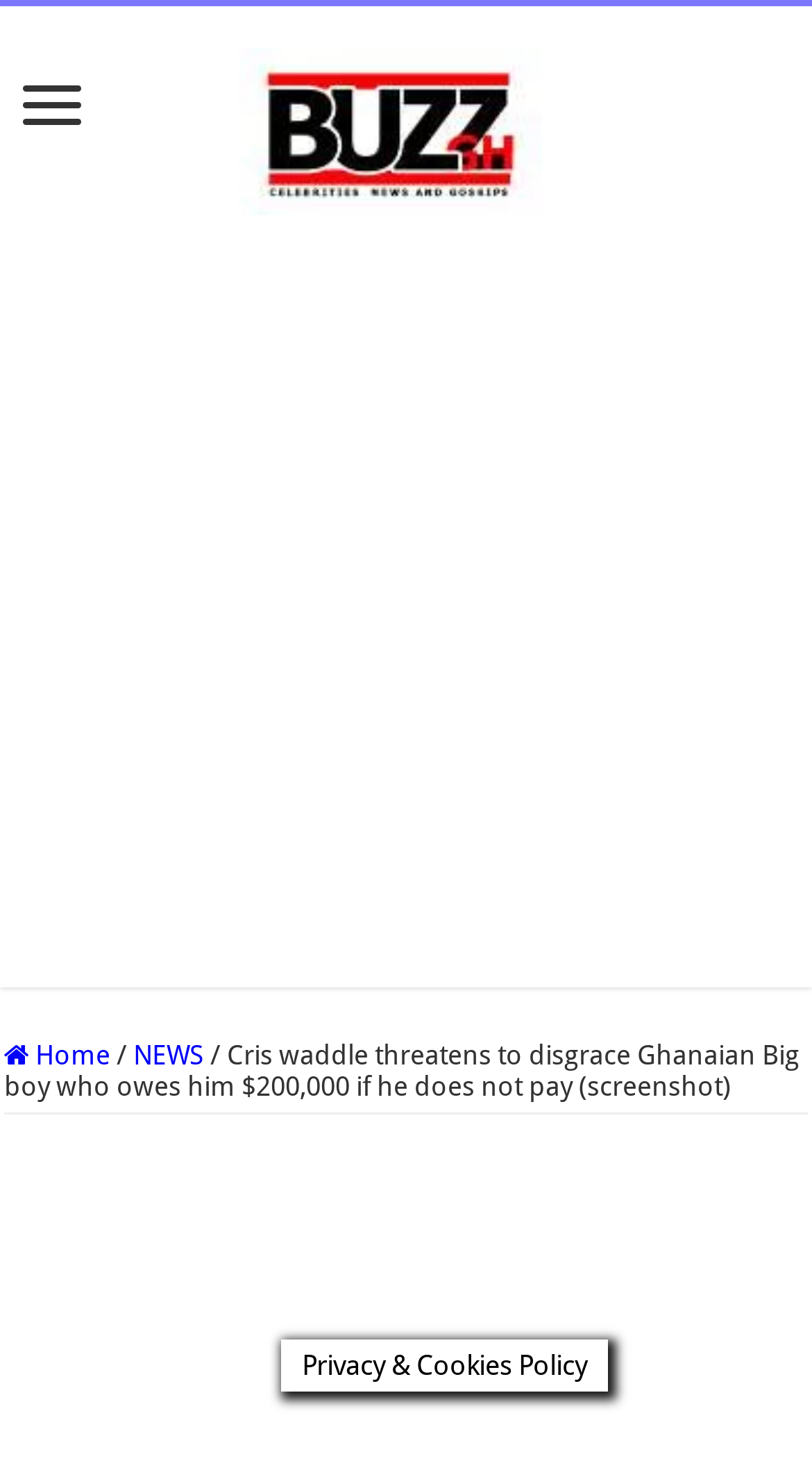What is the position of the 'NEWS' link? Analyze the screenshot and reply with just one word or a short phrase.

Middle